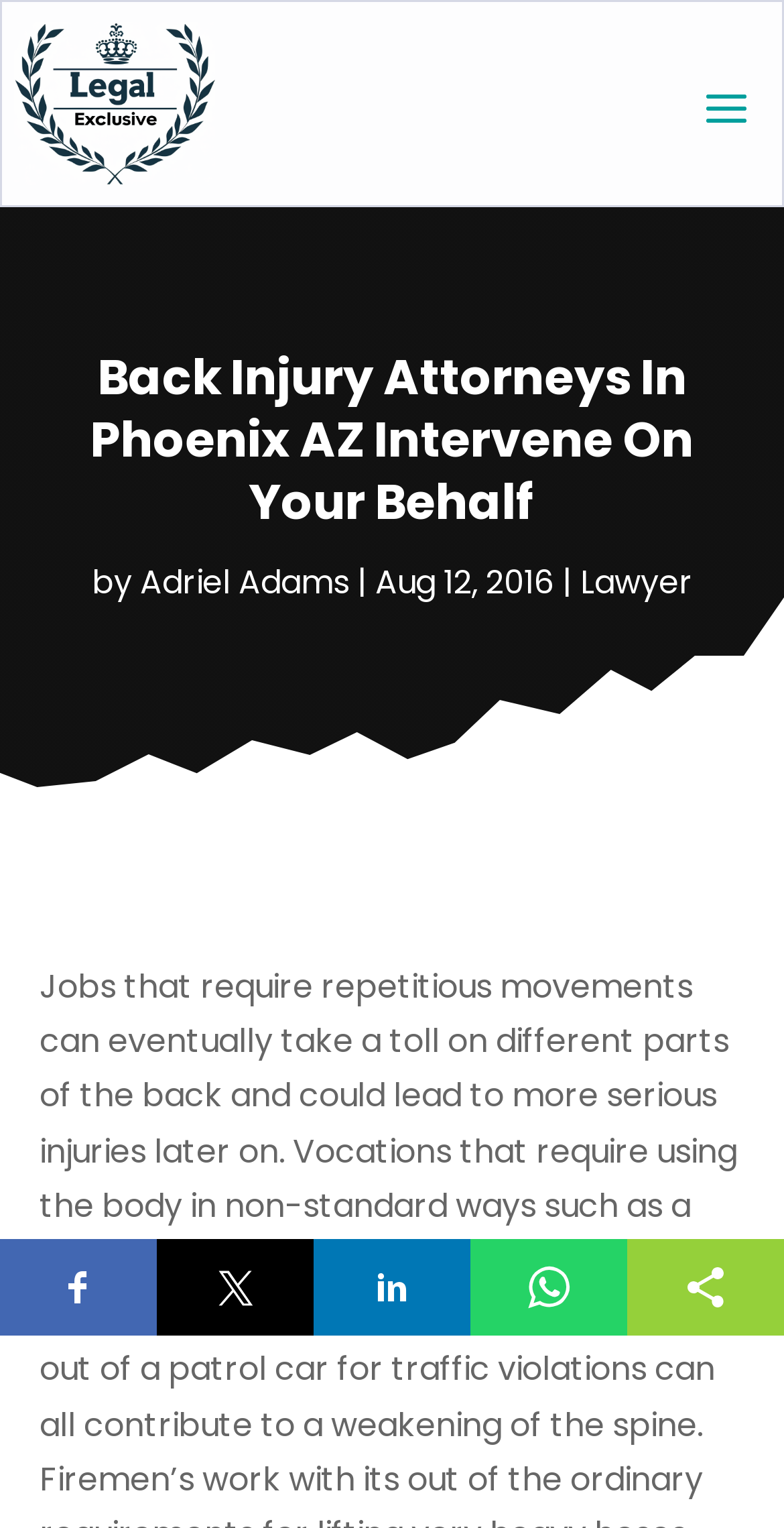Provide an in-depth caption for the contents of the webpage.

The webpage appears to be a blog post or article about back injury attorneys in Phoenix, AZ. At the top of the page, there is a logo or brand image with the text "Legal Exclusive" which is also a clickable link. Below this, there is a large heading that reads "Back Injury Attorneys In Phoenix AZ Intervene On Your Behalf". 

To the right of the heading, there is a byline that includes the author's name, "Adriel Adams", and the date "Aug 12, 2016". There is also a link to the author's profile or category page labeled "Lawyer". 

The page has a row of social media sharing buttons at the bottom, including Facebook, Twitter, LinkedIn, WhatsApp, and ShareThis. These buttons are aligned horizontally and take up a significant portion of the page's width. 

The content of the page seems to be related to the risks of back injuries in certain occupations and the role of attorneys in helping individuals affected by such injuries.